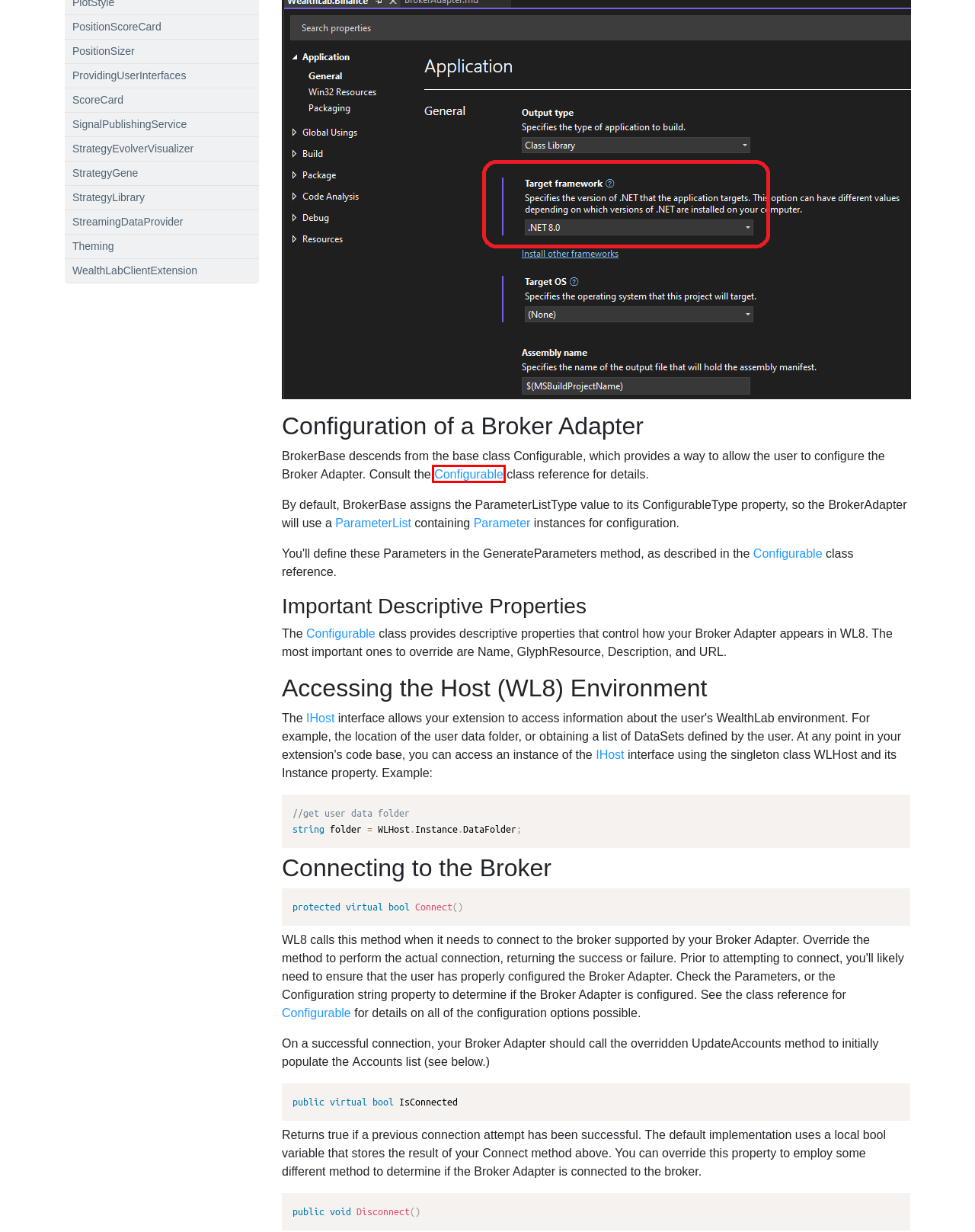You are presented with a screenshot of a webpage with a red bounding box. Select the webpage description that most closely matches the new webpage after clicking the element inside the red bounding box. The options are:
A. Collective2 - The alternative alternative investment.
B. IHost (Wealth-Lab Framework) - WealthLab
C. MarketManager (Wealth-Lab Framework) - WealthLab
D. ParameterList (Wealth-Lab Framework) - WealthLab
E. MarketDetails (Wealth-Lab Framework) - WealthLab
F. Transaction (Wealth-Lab Framework) - WealthLab
G. Parameter (Wealth-Lab Framework) - WealthLab
H. Configurable (Wealth-Lab Framework) - WealthLab

H